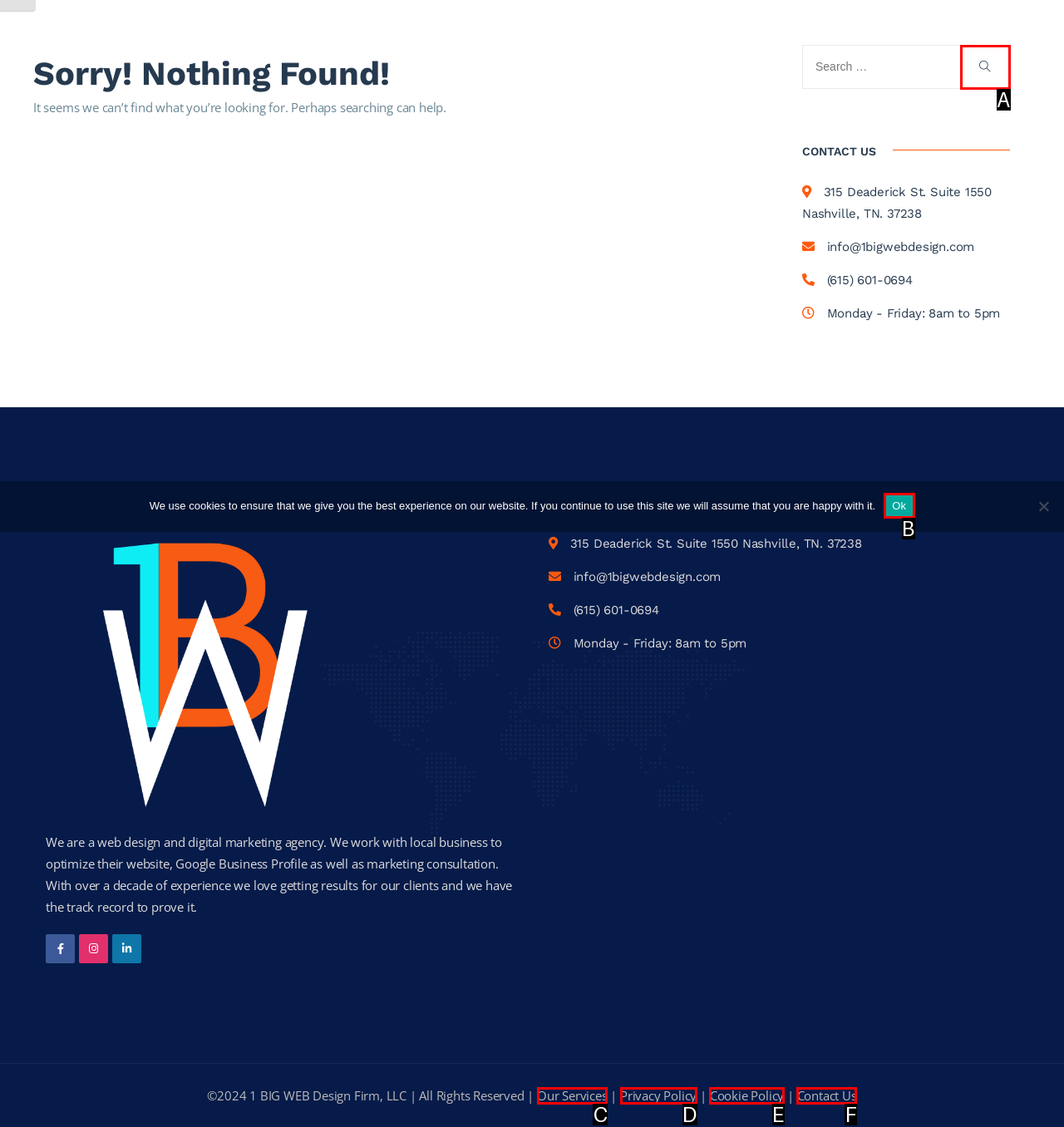Determine which option fits the element description: parent_node: SEARCH name="submit"
Answer with the option’s letter directly.

A